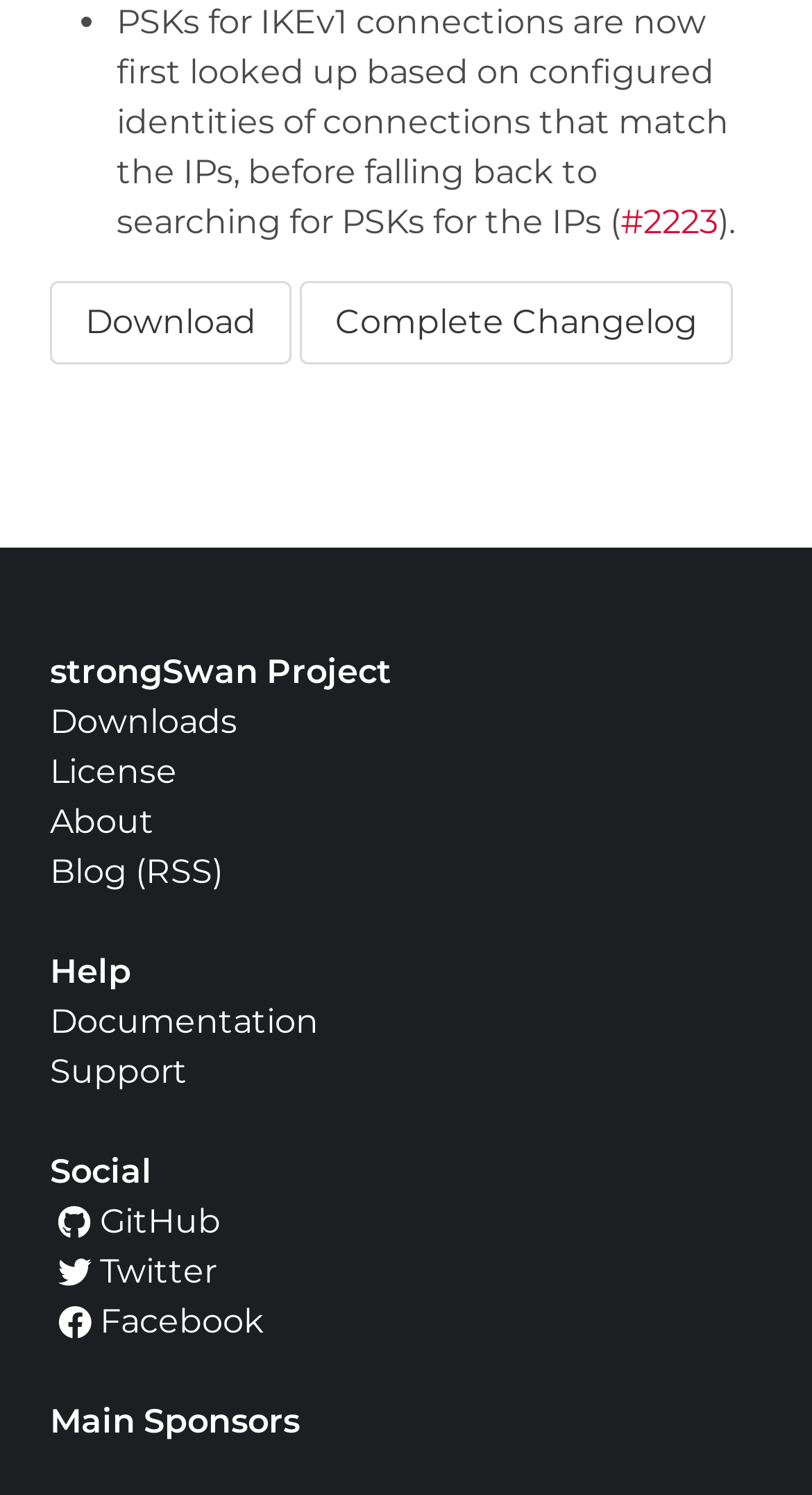Give the bounding box coordinates for this UI element: "GitHub". The coordinates should be four float numbers between 0 and 1, arranged as [left, top, right, bottom].

[0.062, 0.797, 0.272, 0.824]